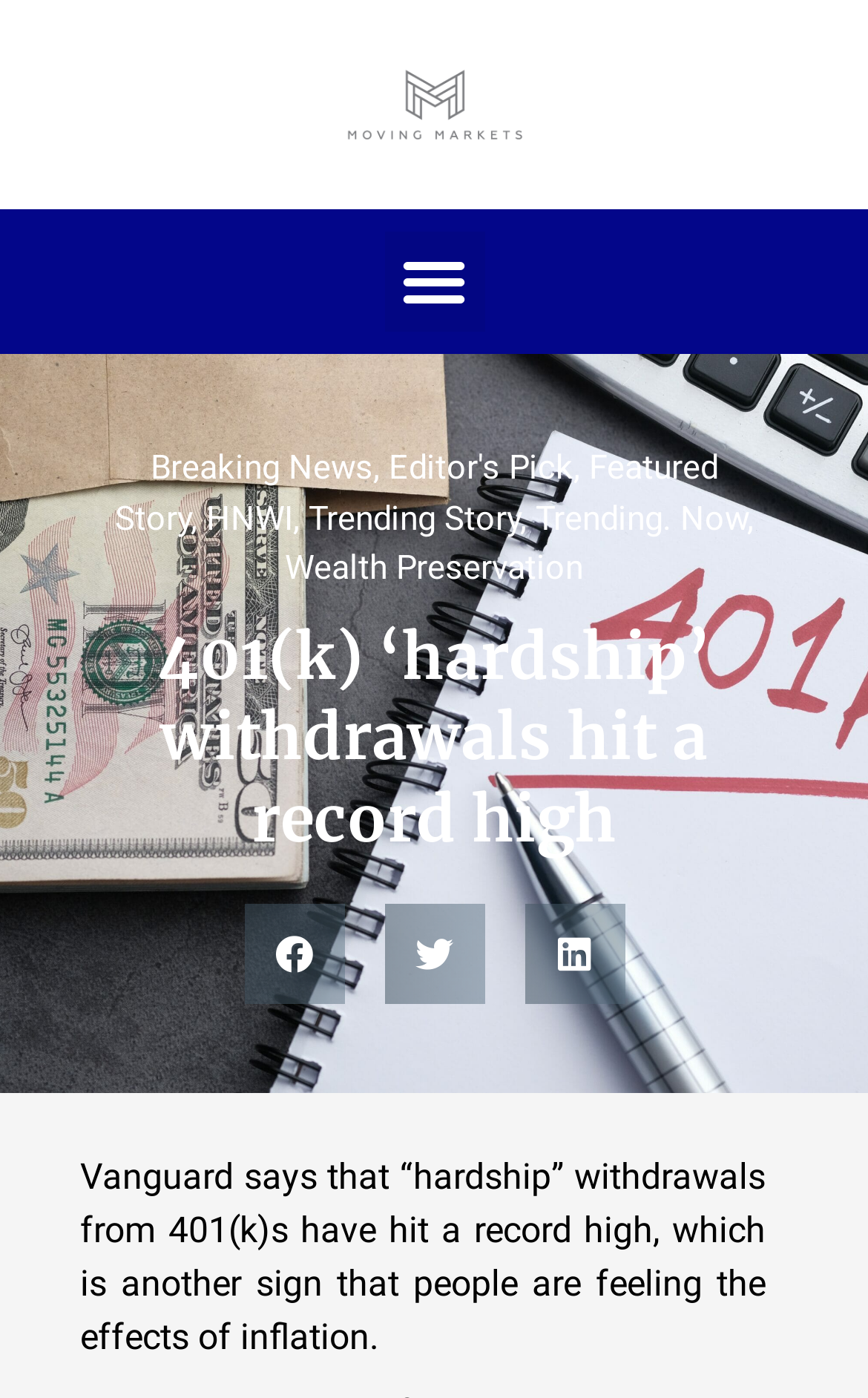Locate and generate the text content of the webpage's heading.

401(k) ‘hardship’ withdrawals hit a record high